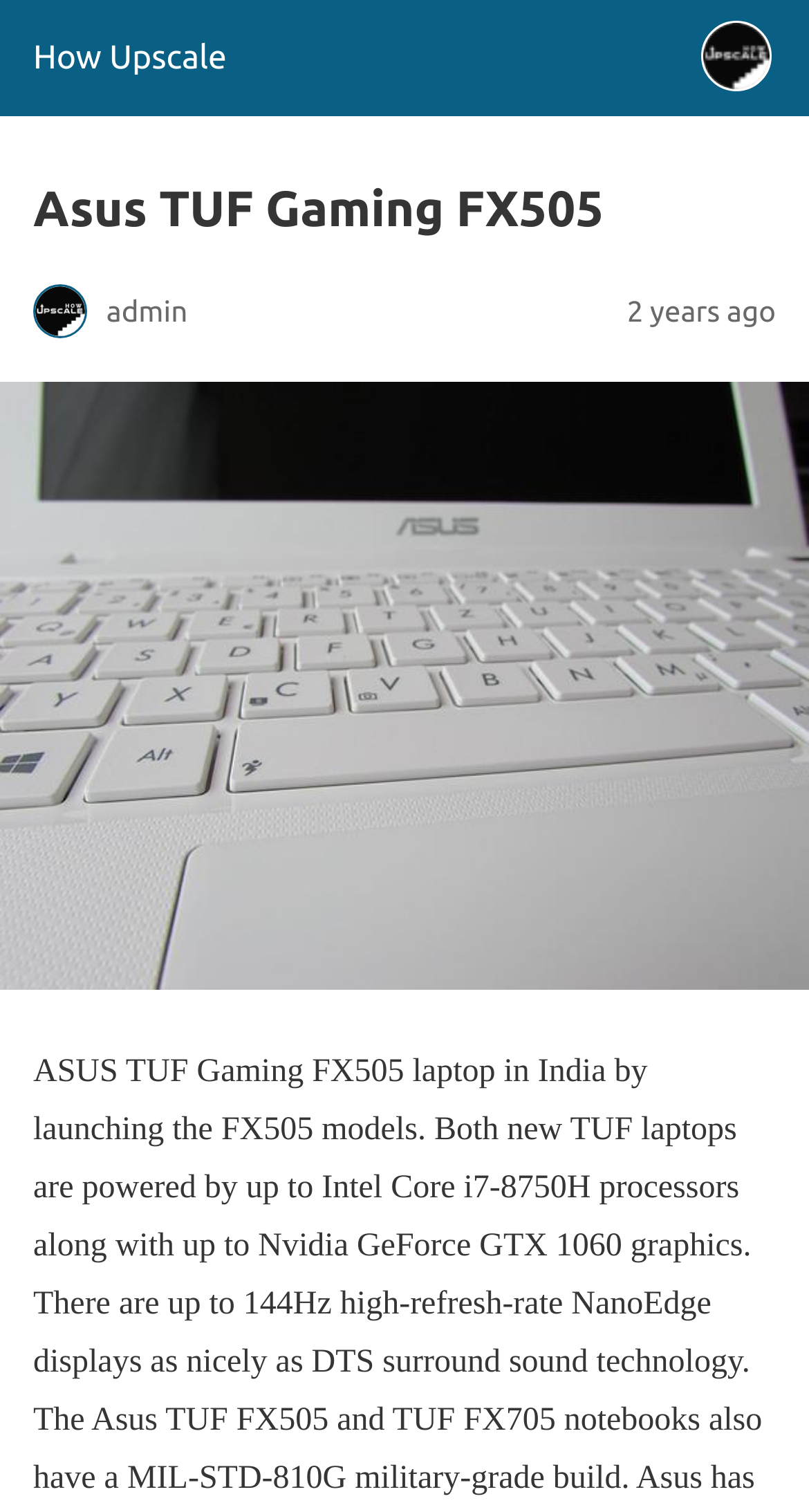Who is the author of the article?
Please ensure your answer to the question is detailed and covers all necessary aspects.

The author of the article can be found in the image element with the description 'admin'. This is likely the username or profile picture of the author.